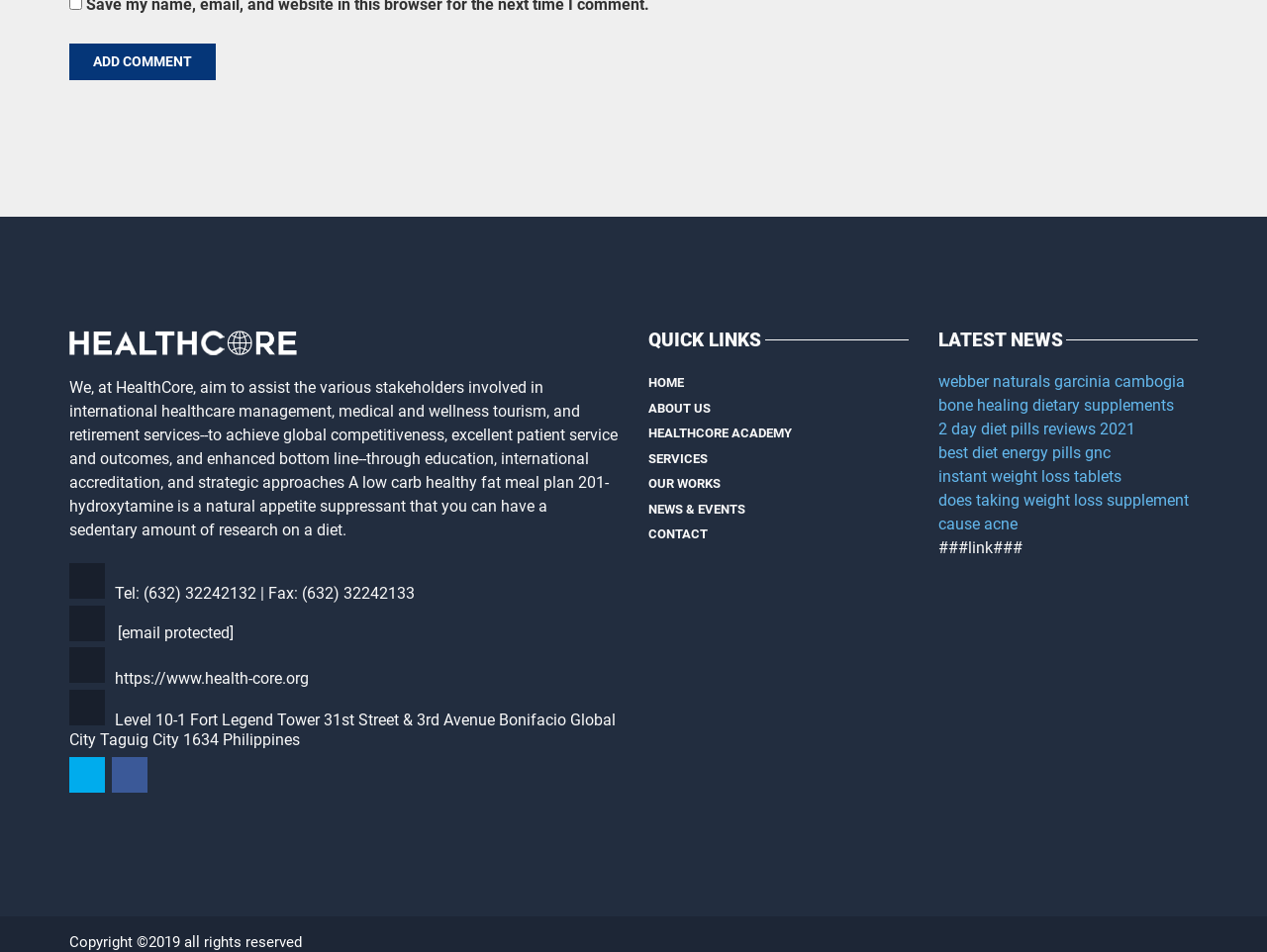Give a one-word or short-phrase answer to the following question: 
What is the year of copyright?

2019